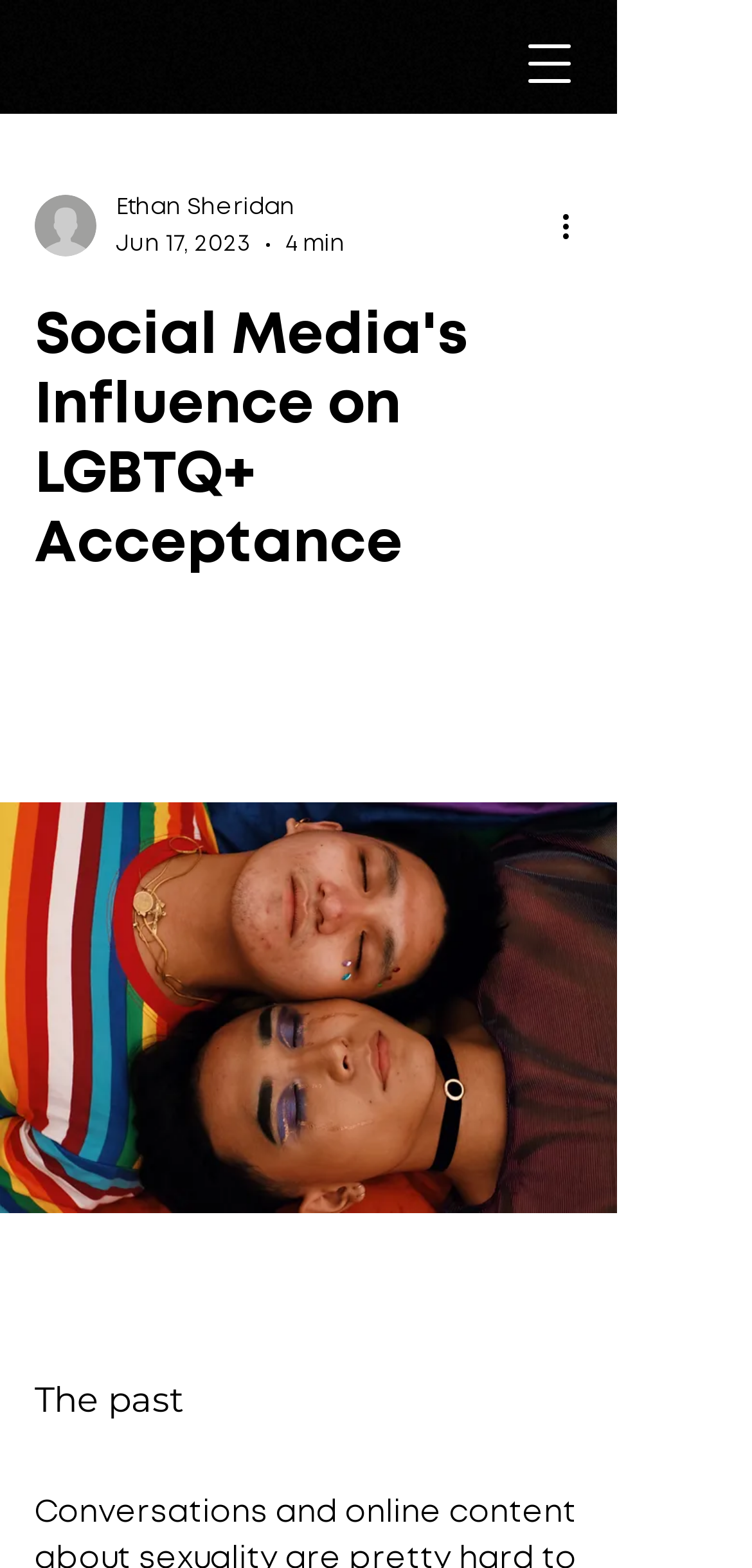Summarize the webpage comprehensively, mentioning all visible components.

The webpage is an article titled "Social Media's Influence on LGBTQ+ Acceptance" on Mindless Mag. At the top left, there is a button to open the navigation menu. Below it, there is a section with the writer's picture, their name "Ethan Sheridan", the date "Jun 17, 2023", and the estimated reading time "4 min". 

To the right of the writer's section, there is a button with more actions. Above the article title, there is a horizontal line dividing the top section from the main content. The article title "Social Media's Influence on LGBTQ+ Acceptance" is prominent and centered. 

The article starts with a heading "The past" which suggests that the content is divided into sections or subtopics. The main content of the article discusses how conversations and online content about sexuality are hard to avoid in the online world, including news stories and TikTok revelations, and how new viewpoints and discussions are always emerging.